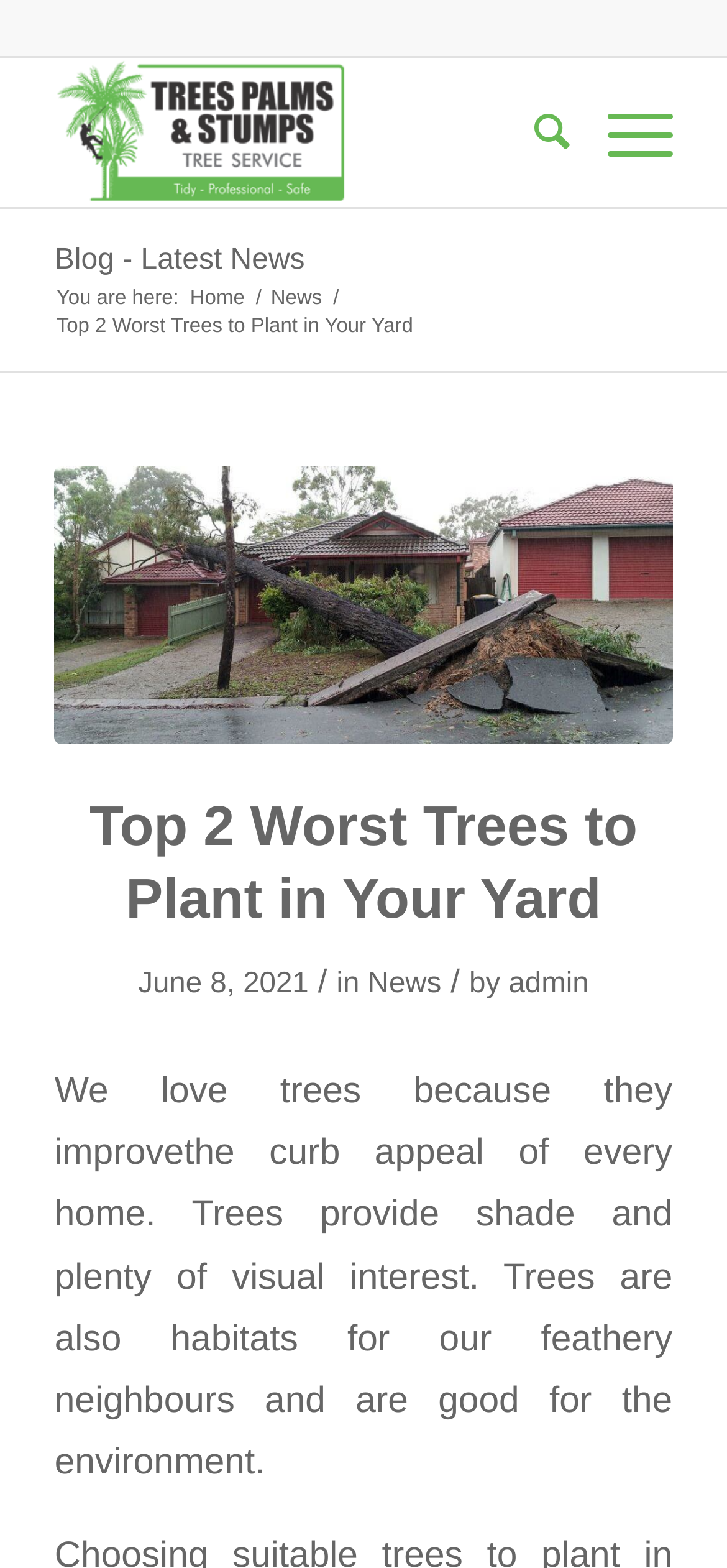Answer the question using only one word or a concise phrase: What is the topic of the current article?

Worst Trees to Plant